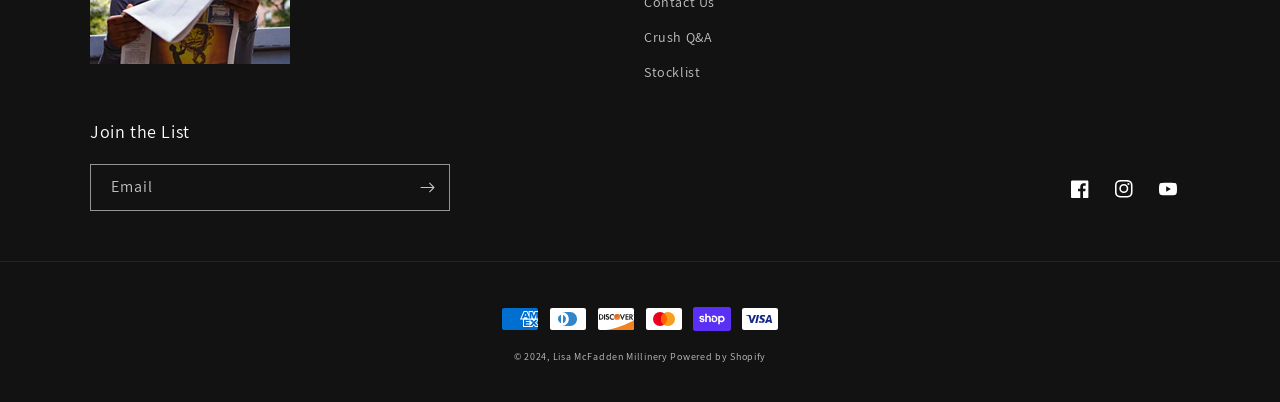Please use the details from the image to answer the following question comprehensively:
What payment methods are accepted?

There are six payment method images available: 'American Express', 'Diners Club', 'Discover', 'Mastercard', 'Shop Pay', and 'Visa', which are located at the bottom of the page.